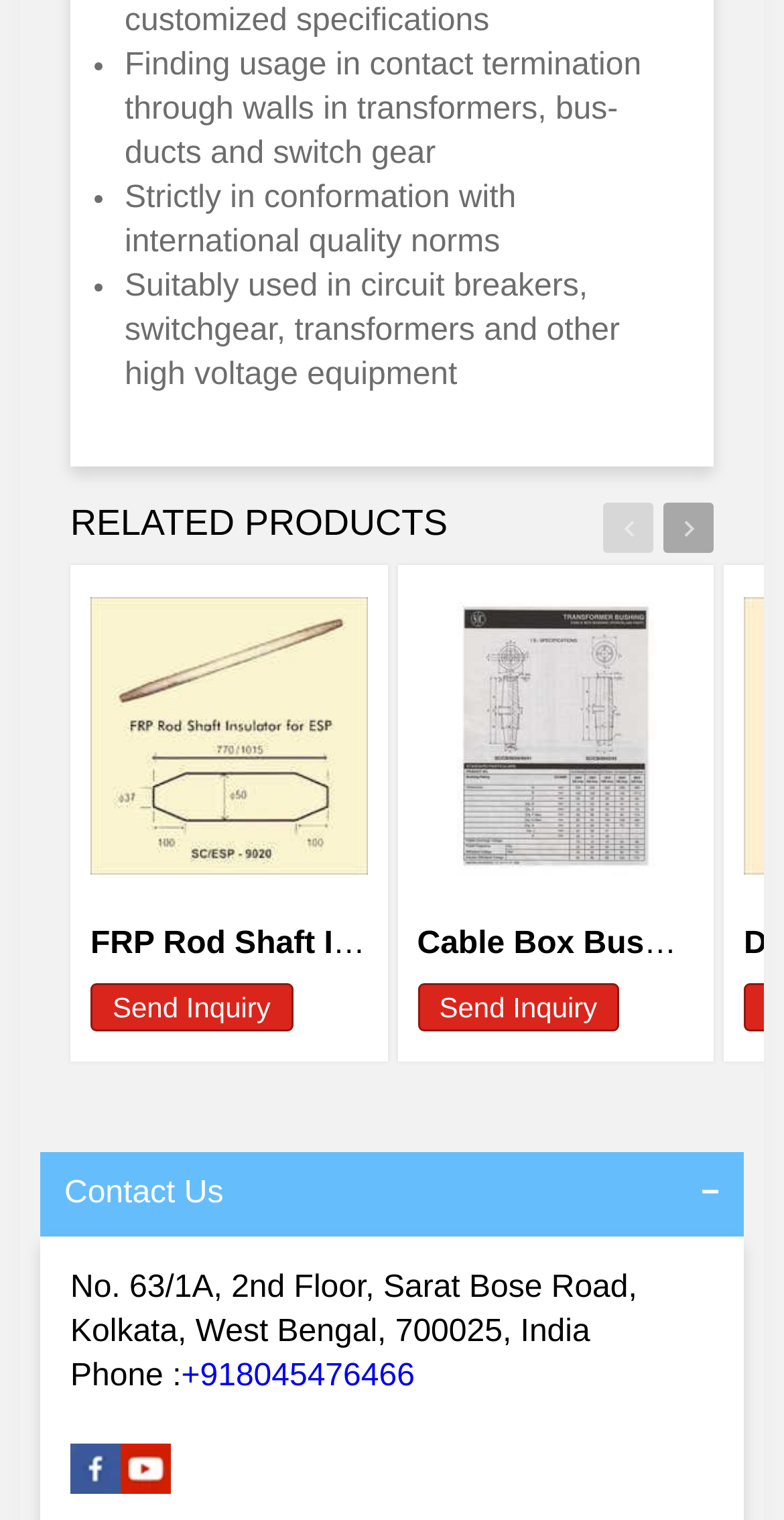What is the purpose of the arrows on the webpage?
Give a single word or phrase as your answer by examining the image.

Navigation